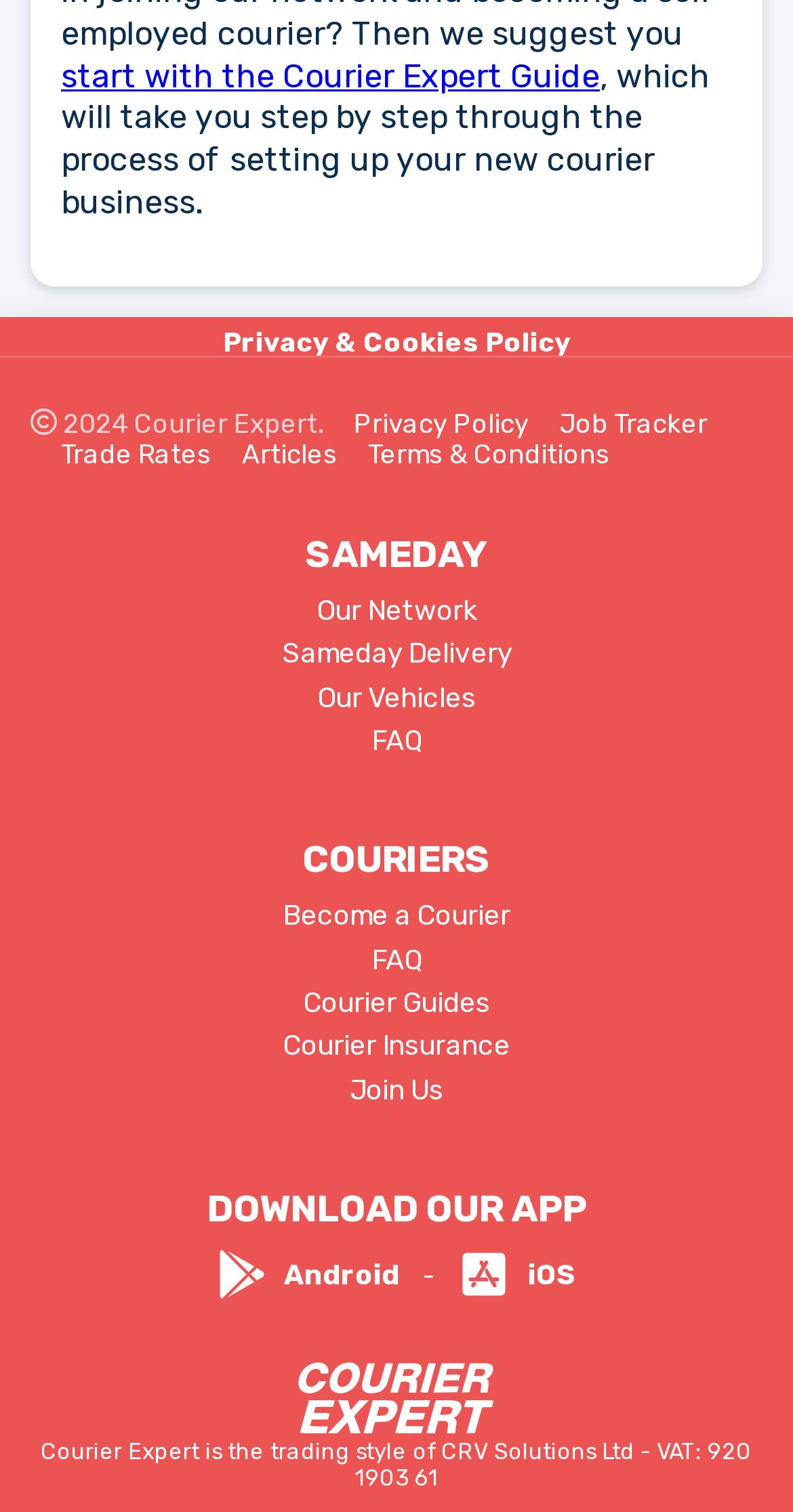Can you find the bounding box coordinates of the area I should click to execute the following instruction: "view Privacy Policy"?

[0.446, 0.27, 0.667, 0.29]